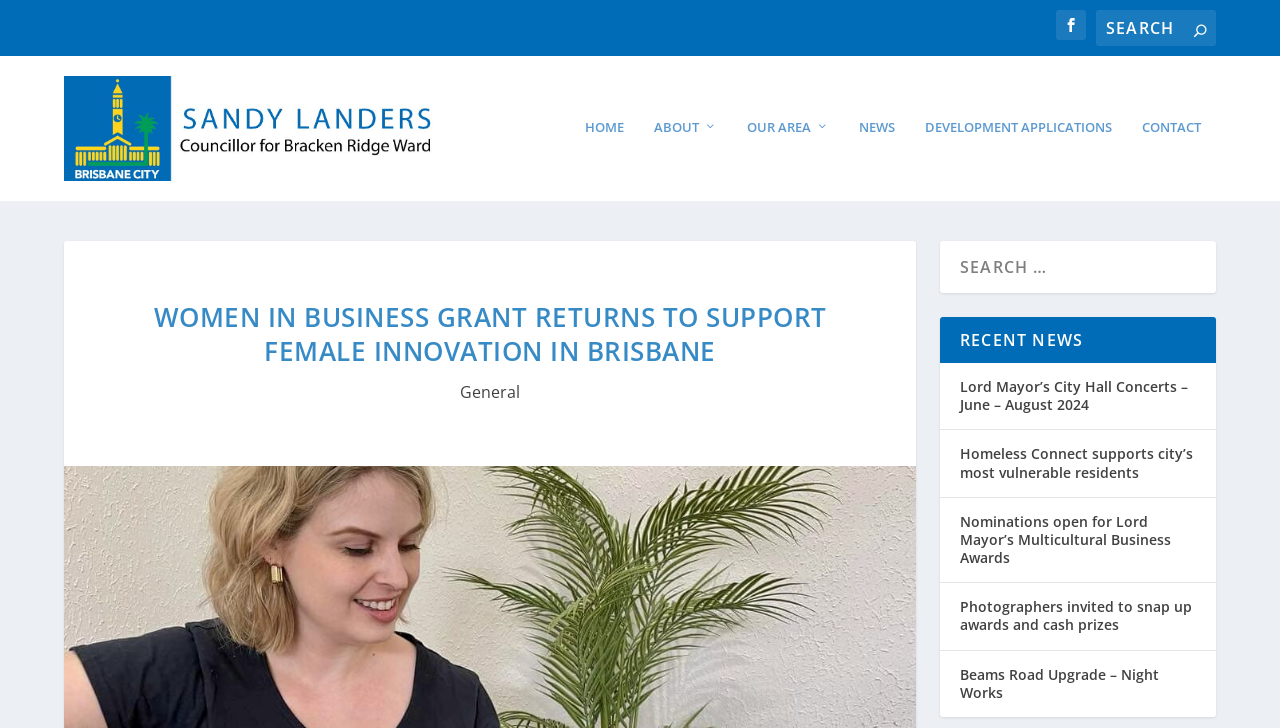What is the title of the news section?
Refer to the image and provide a thorough answer to the question.

I found the title of the news section by looking for a heading element with the text 'RECENT NEWS', which is located below the search box in the middle of the webpage.